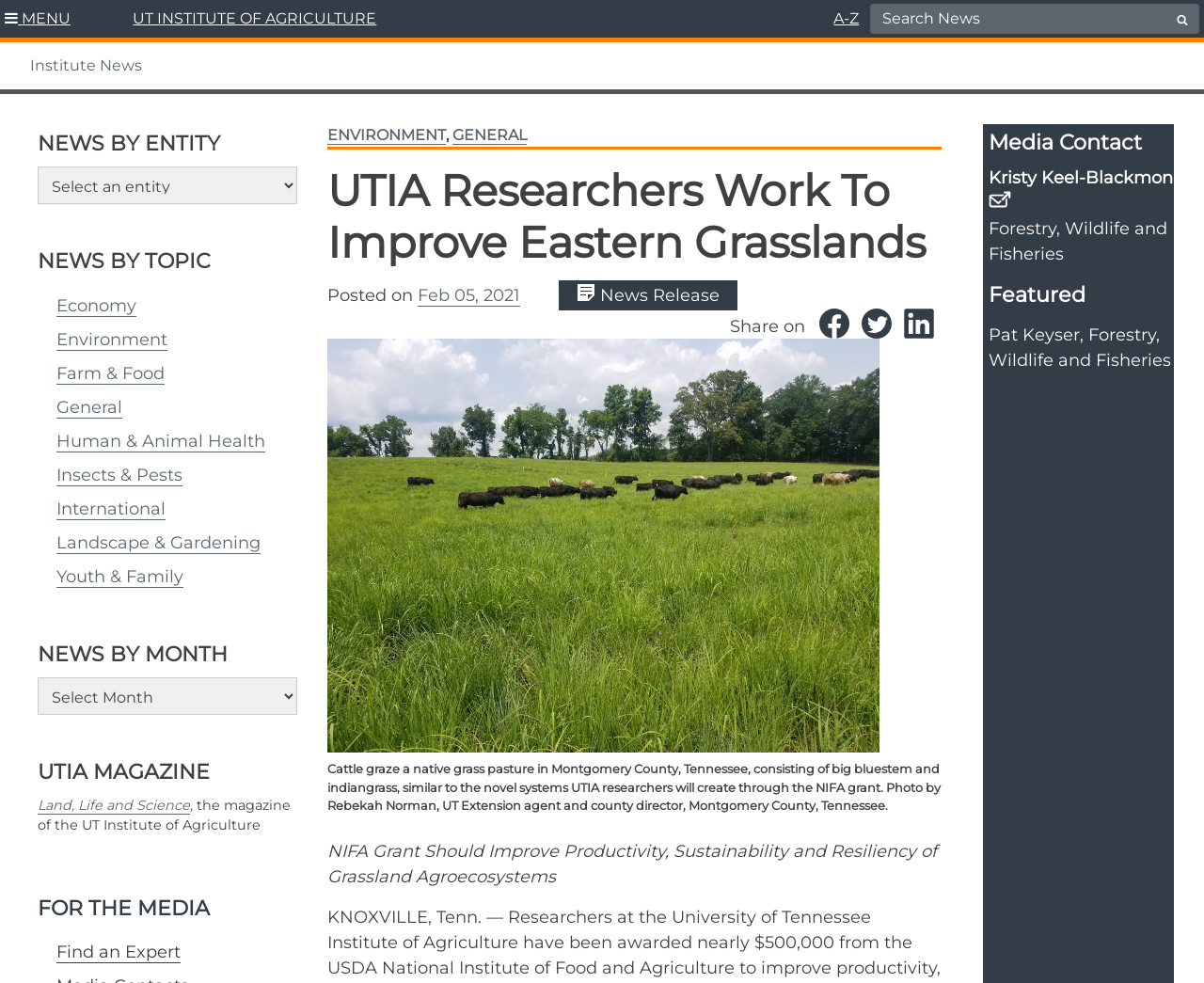Generate the text of the webpage's primary heading.

UTIA Researchers Work To Improve Eastern Grasslands